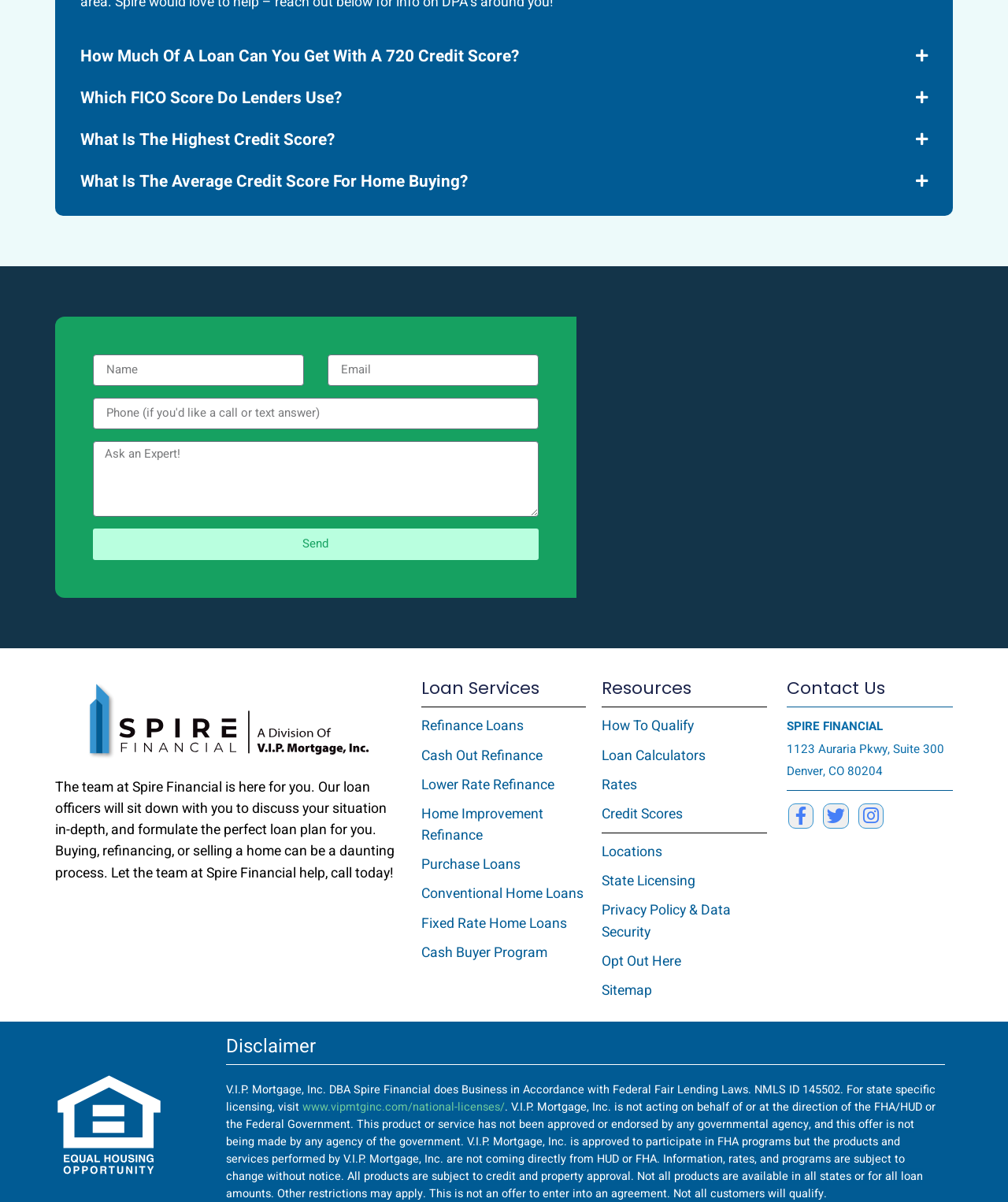Specify the bounding box coordinates of the element's area that should be clicked to execute the given instruction: "Click the 'Send' button". The coordinates should be four float numbers between 0 and 1, i.e., [left, top, right, bottom].

[0.092, 0.439, 0.534, 0.466]